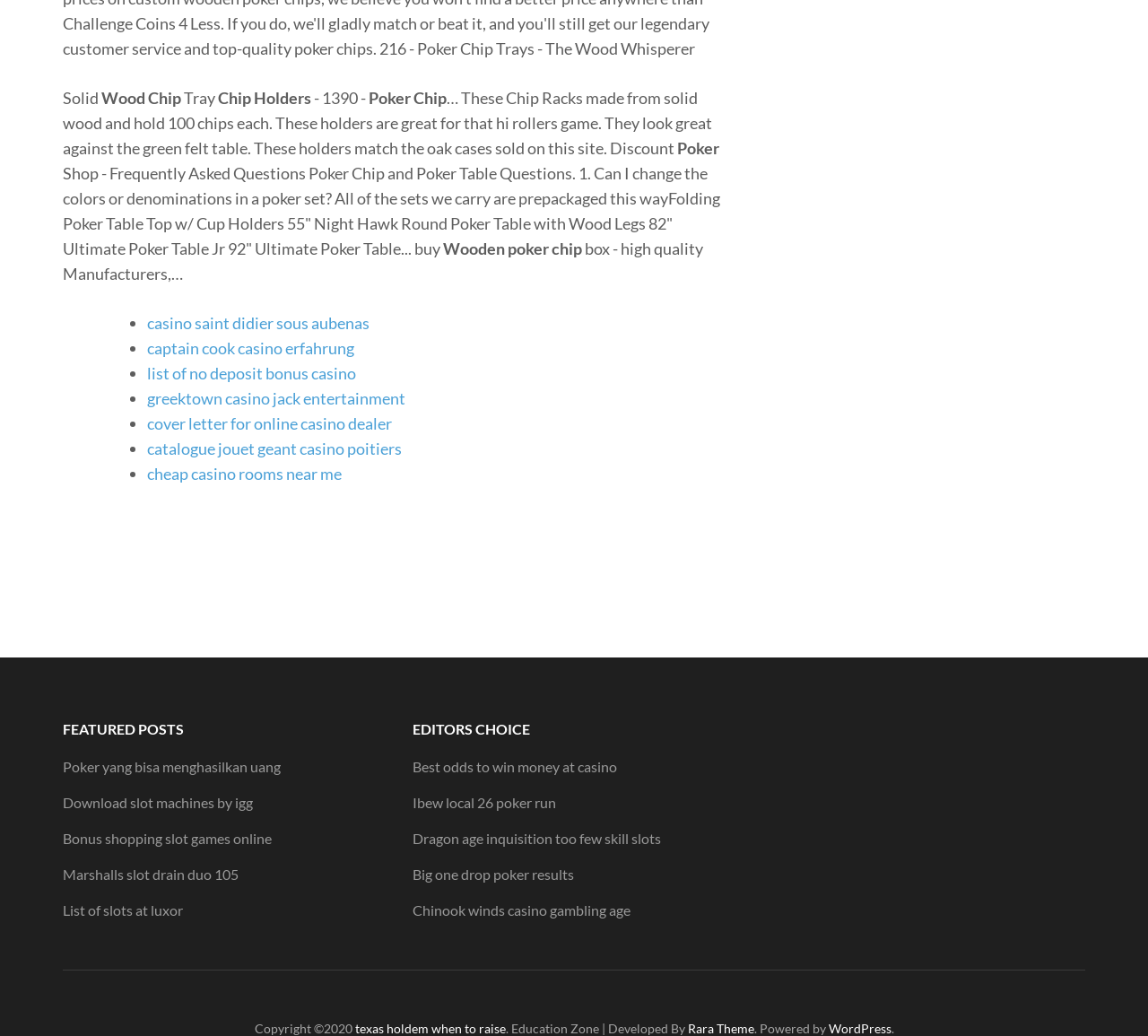What is the category of the links listed under 'FEATURED POSTS'?
Use the information from the screenshot to give a comprehensive response to the question.

The links listed under 'FEATURED POSTS' have titles such as 'Poker yang bisa menghasilkan uang', 'Download slot machines by igg', and 'List of slots at luxor', which suggest that they are related to poker and casino games.